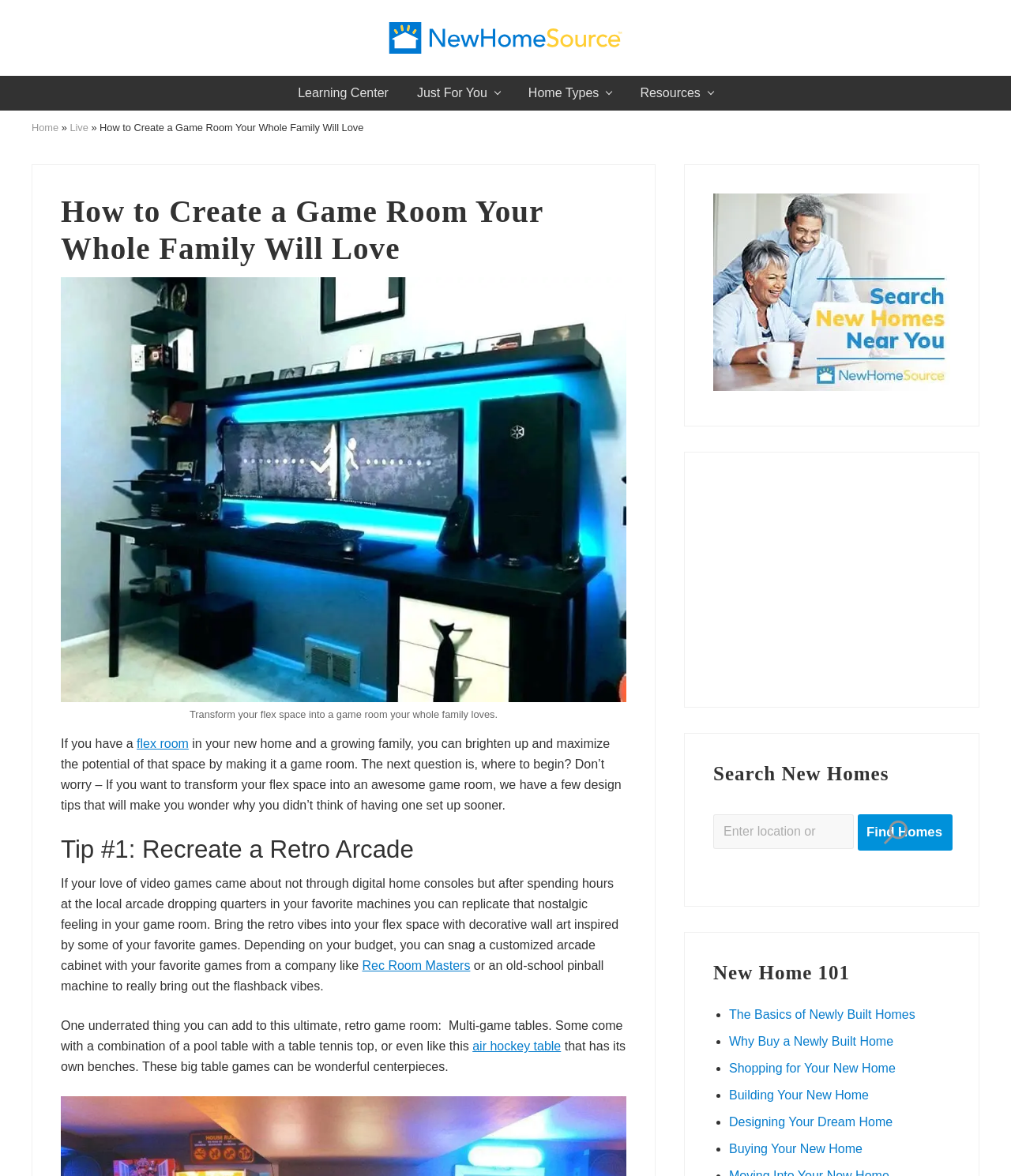Provide the bounding box coordinates for the area that should be clicked to complete the instruction: "Switch to Swedish".

None